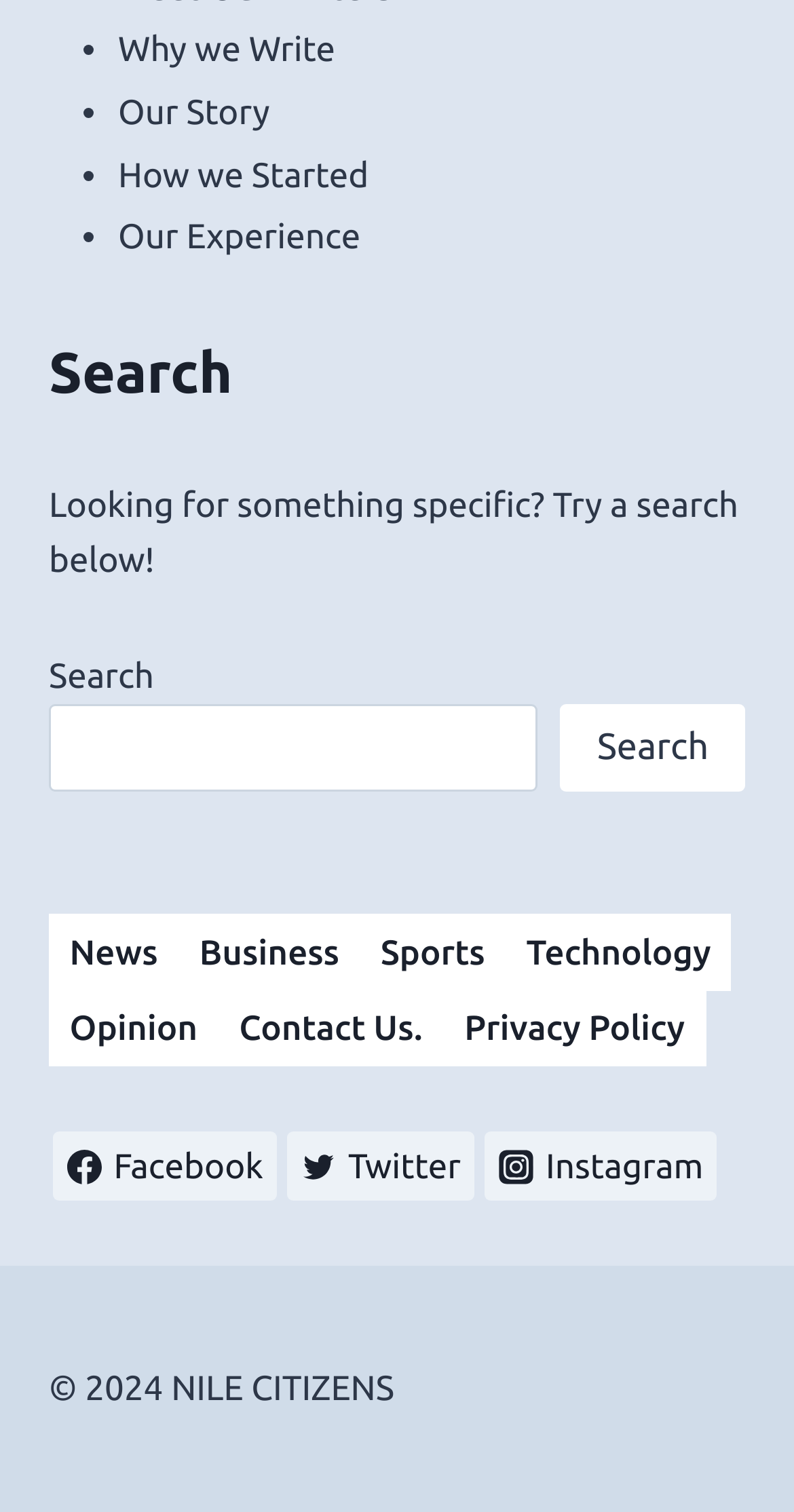Please pinpoint the bounding box coordinates for the region I should click to adhere to this instruction: "Contact Us".

[0.275, 0.655, 0.559, 0.706]